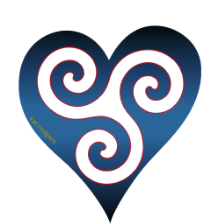Deliver an in-depth description of the image, highlighting major points.

The image features a stylized heart design that incorporates intricate swirling patterns within its shape. The heart is predominantly dark blue, transitioning to a lighter hue, which creates a sense of depth and dimension. The swirling patterns are white with red outlines, adding a striking contrast and emphasizing the fluidity of the design. This artistic representation may symbolize love, connection, and emotional expression, inviting viewers to reflect on themes of compassion and togetherness. The design suggests a blend of creativity and heartfelt sentiment, resonating with ideas of unity and dedication.